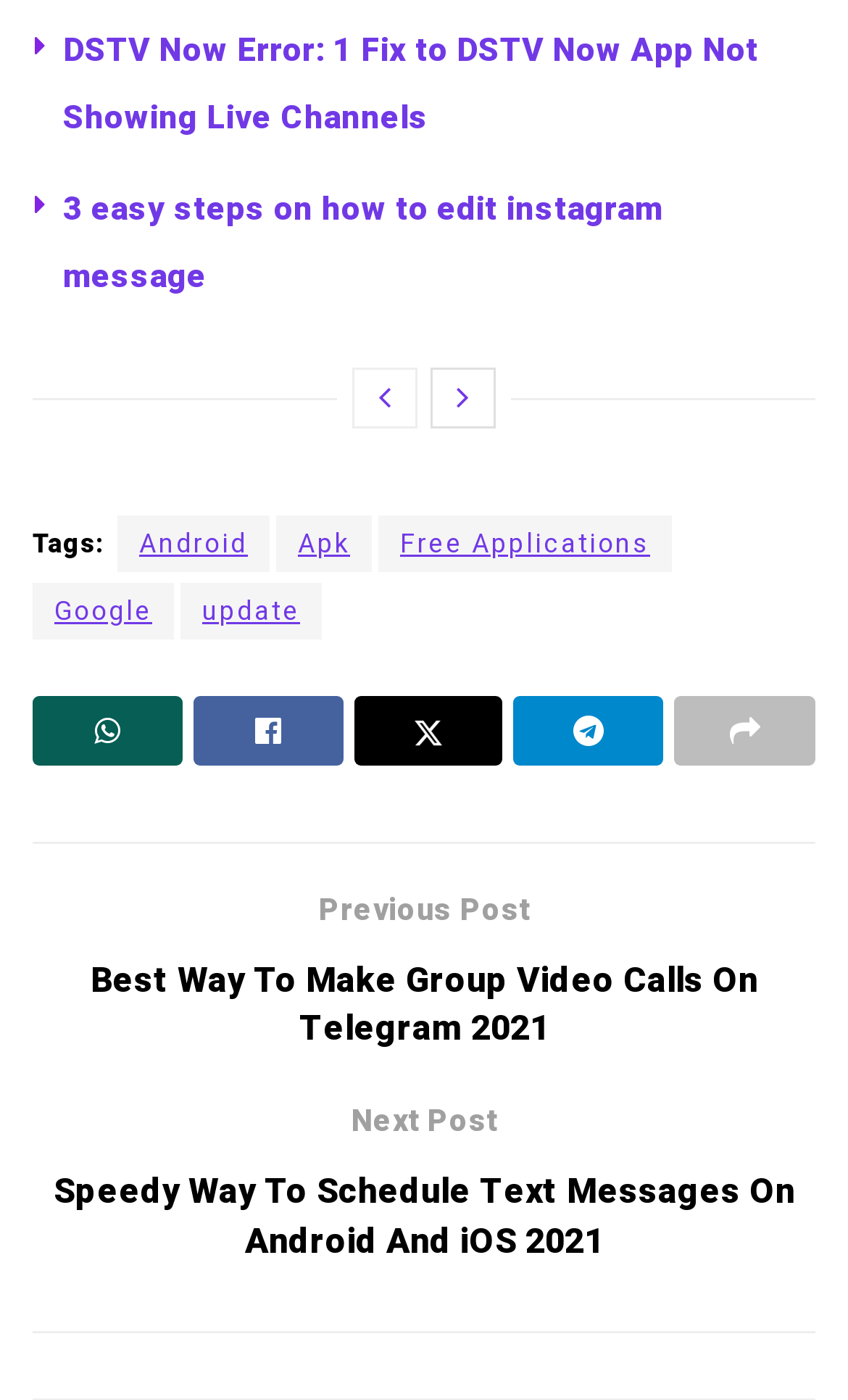Find the bounding box coordinates for the area you need to click to carry out the instruction: "Click on the tag 'Android'". The coordinates should be four float numbers between 0 and 1, indicated as [left, top, right, bottom].

[0.138, 0.368, 0.318, 0.408]